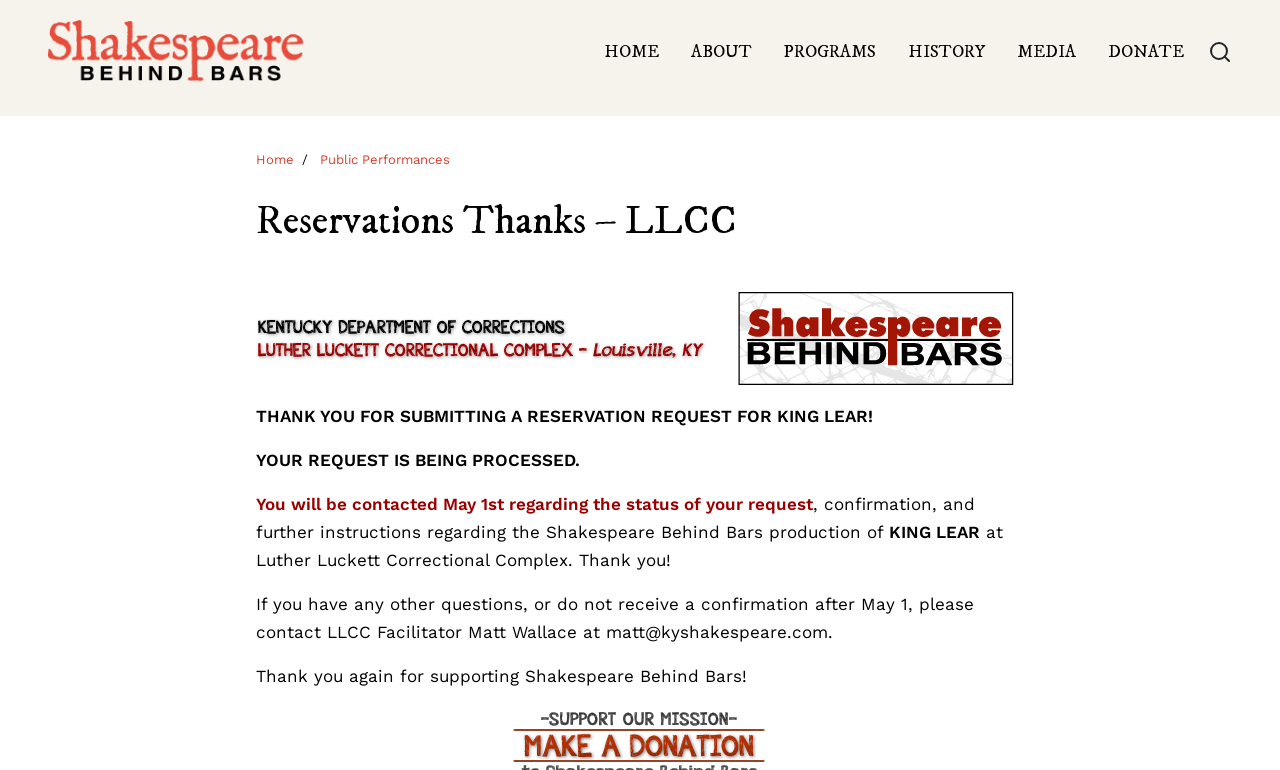Using the webpage screenshot and the element description Public Performances, determine the bounding box coordinates. Specify the coordinates in the format (top-left x, top-left y, bottom-right x, bottom-right y) with values ranging from 0 to 1.

[0.25, 0.197, 0.352, 0.217]